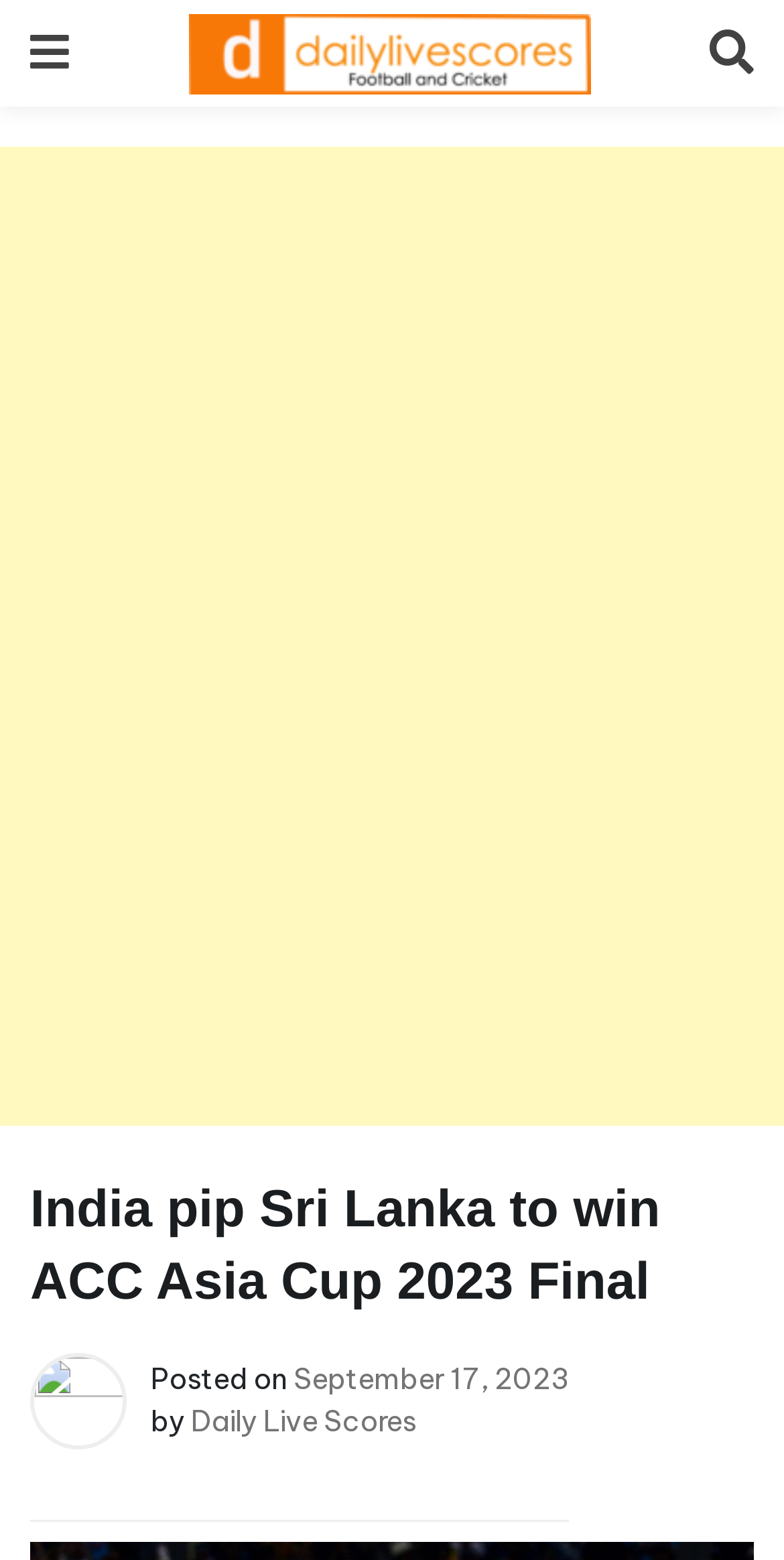Provide a one-word or one-phrase answer to the question:
What is the format of the article?

News article